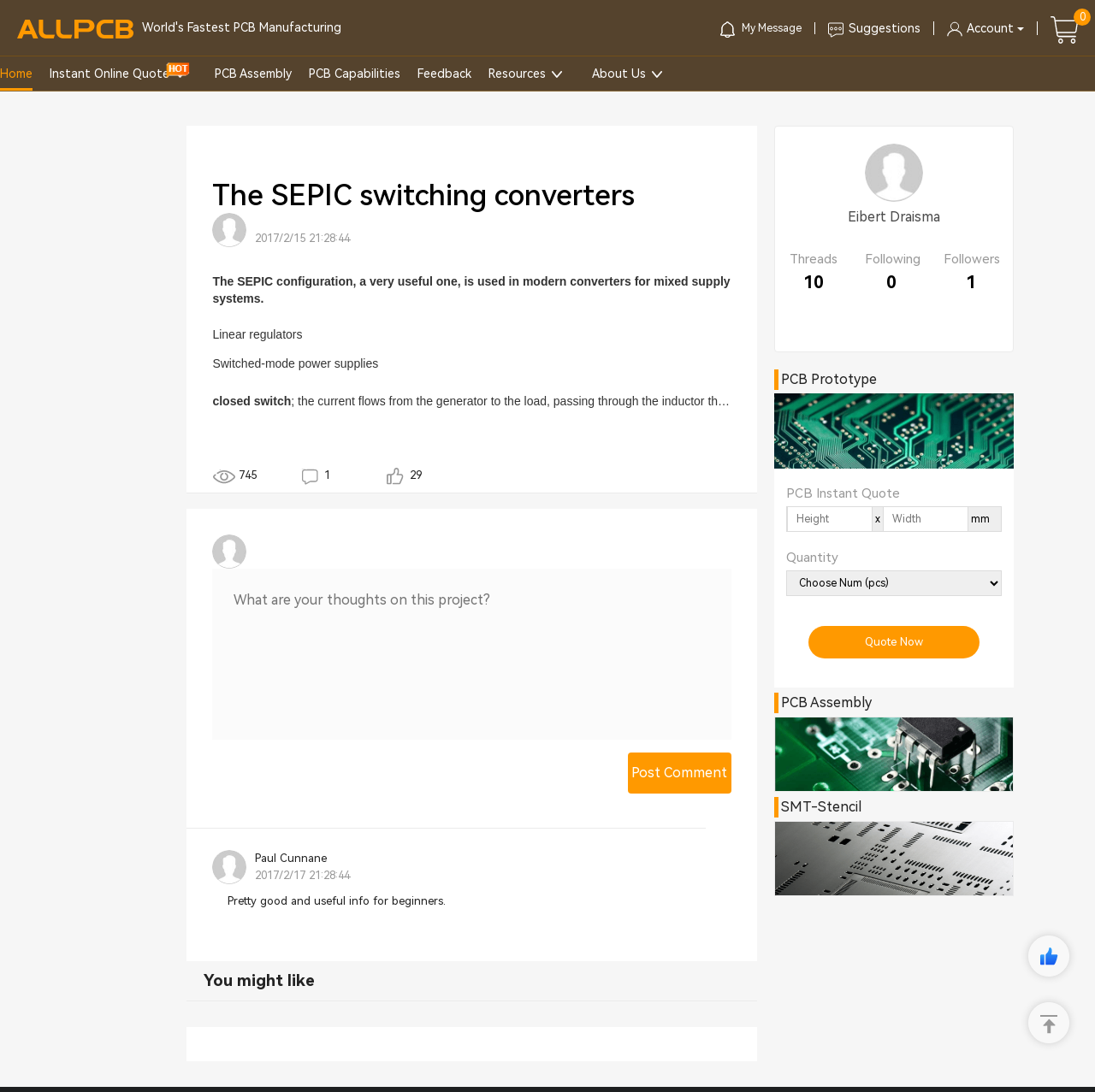What is the name of the person who commented on the project? Refer to the image and provide a one-word or short phrase answer.

Paul Cunnane